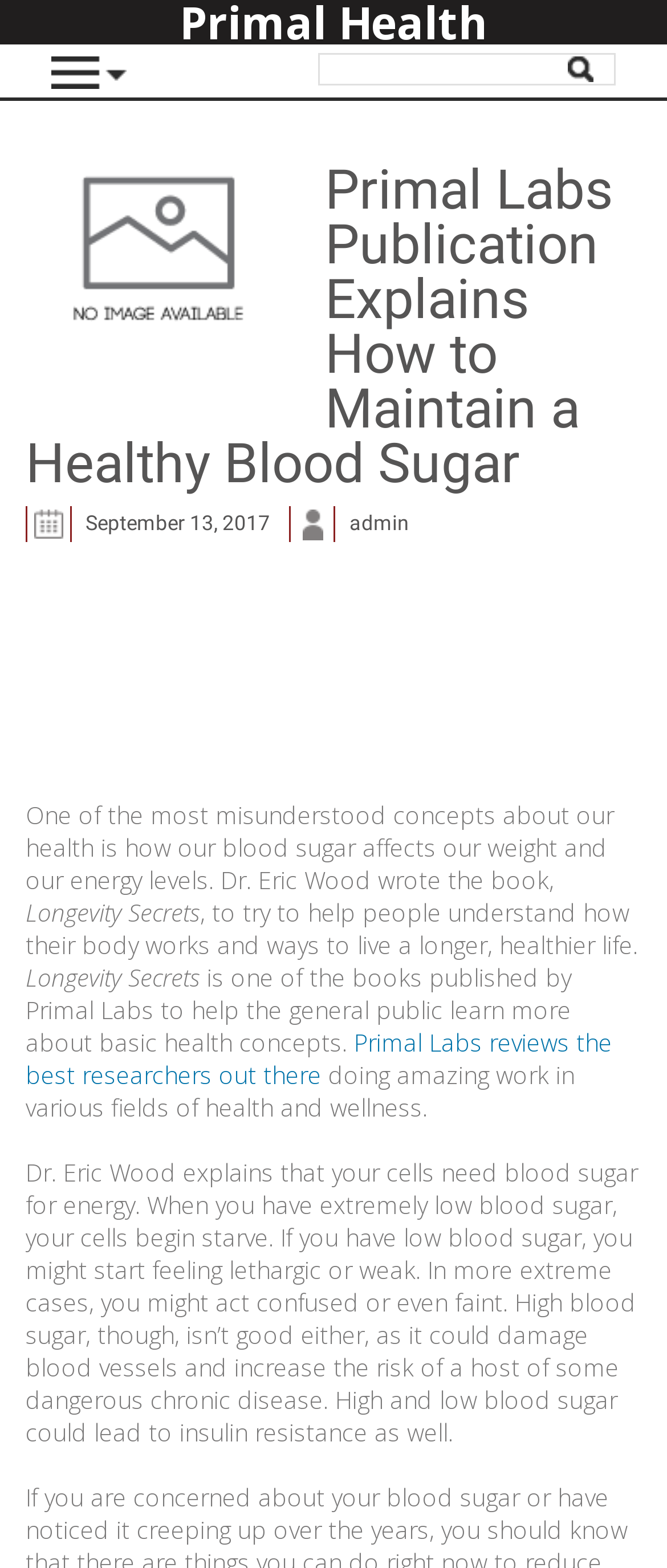Who reviews the best researchers in health and wellness?
Based on the image, answer the question with a single word or brief phrase.

Primal Labs